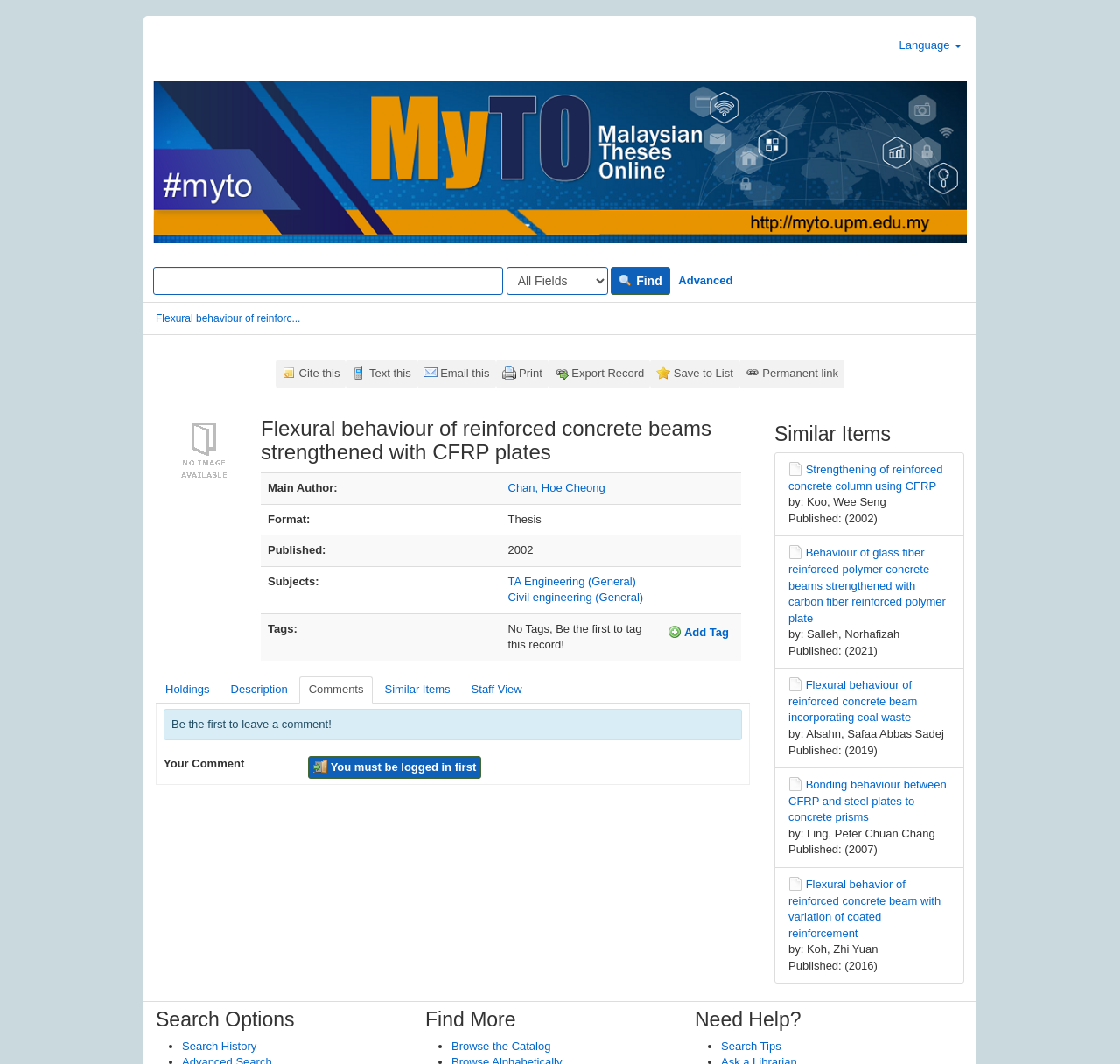Determine the bounding box coordinates of the clickable element necessary to fulfill the instruction: "Click on the 'Find' button". Provide the coordinates as four float numbers within the 0 to 1 range, i.e., [left, top, right, bottom].

[0.546, 0.251, 0.598, 0.277]